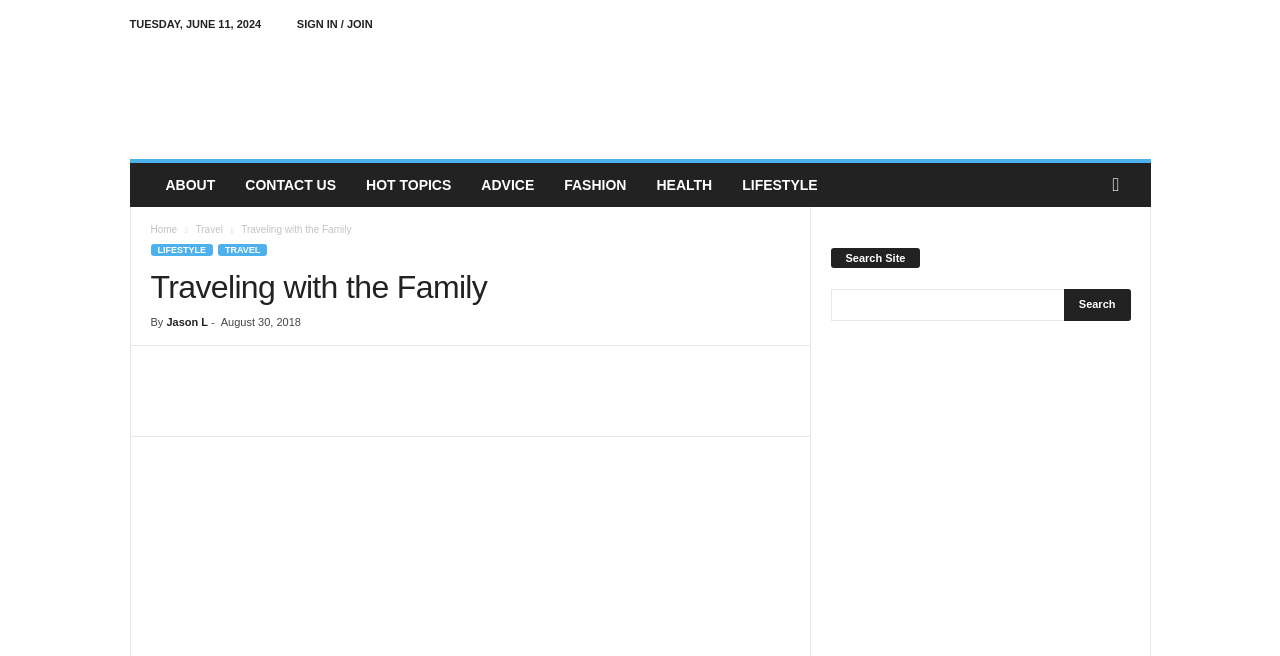Please identify the bounding box coordinates of the region to click in order to complete the task: "Sign in or join the website". The coordinates must be four float numbers between 0 and 1, specified as [left, top, right, bottom].

[0.232, 0.027, 0.291, 0.046]